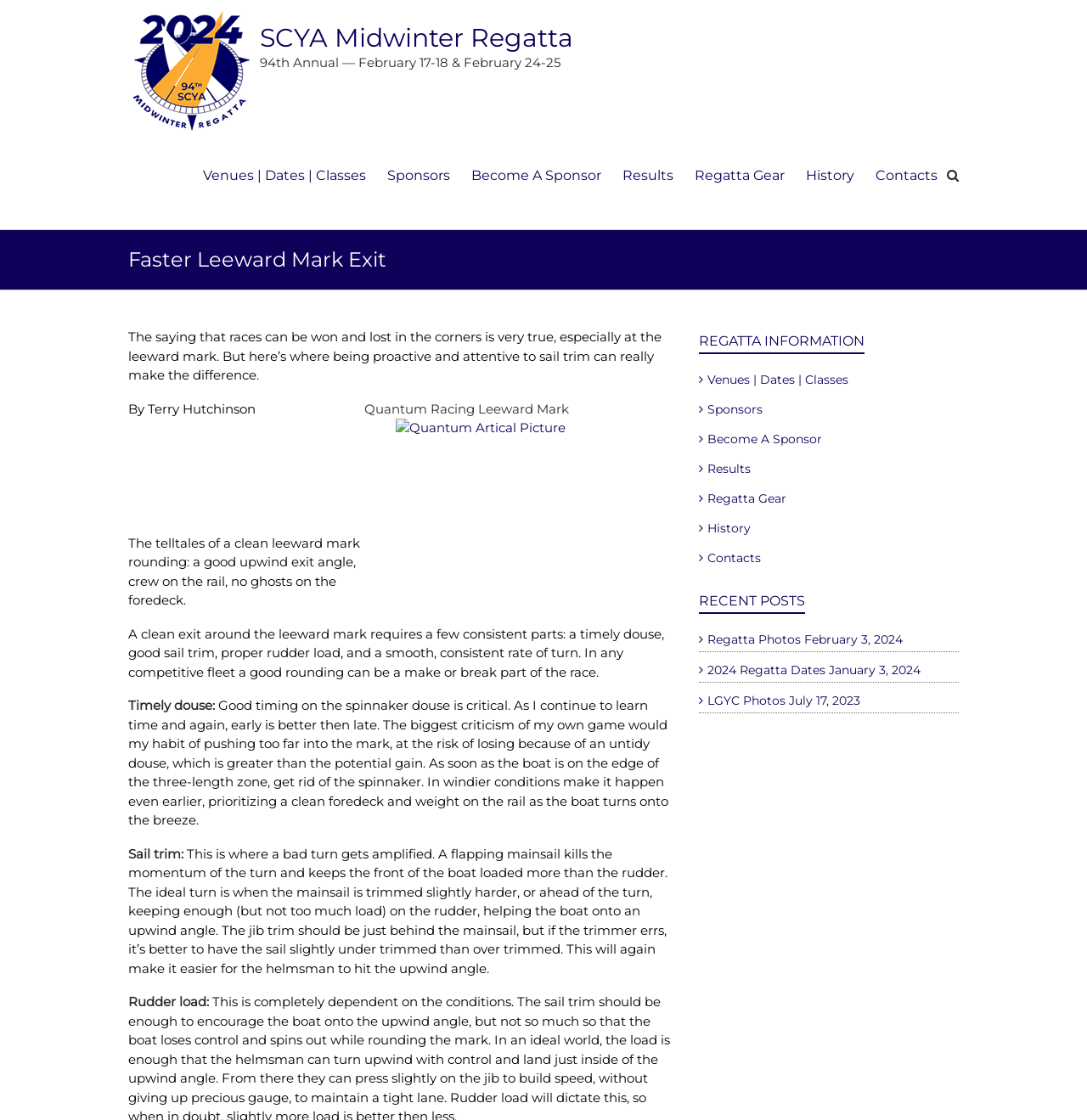Identify the bounding box coordinates of the area you need to click to perform the following instruction: "Check Regatta Photos".

[0.643, 0.564, 0.737, 0.578]